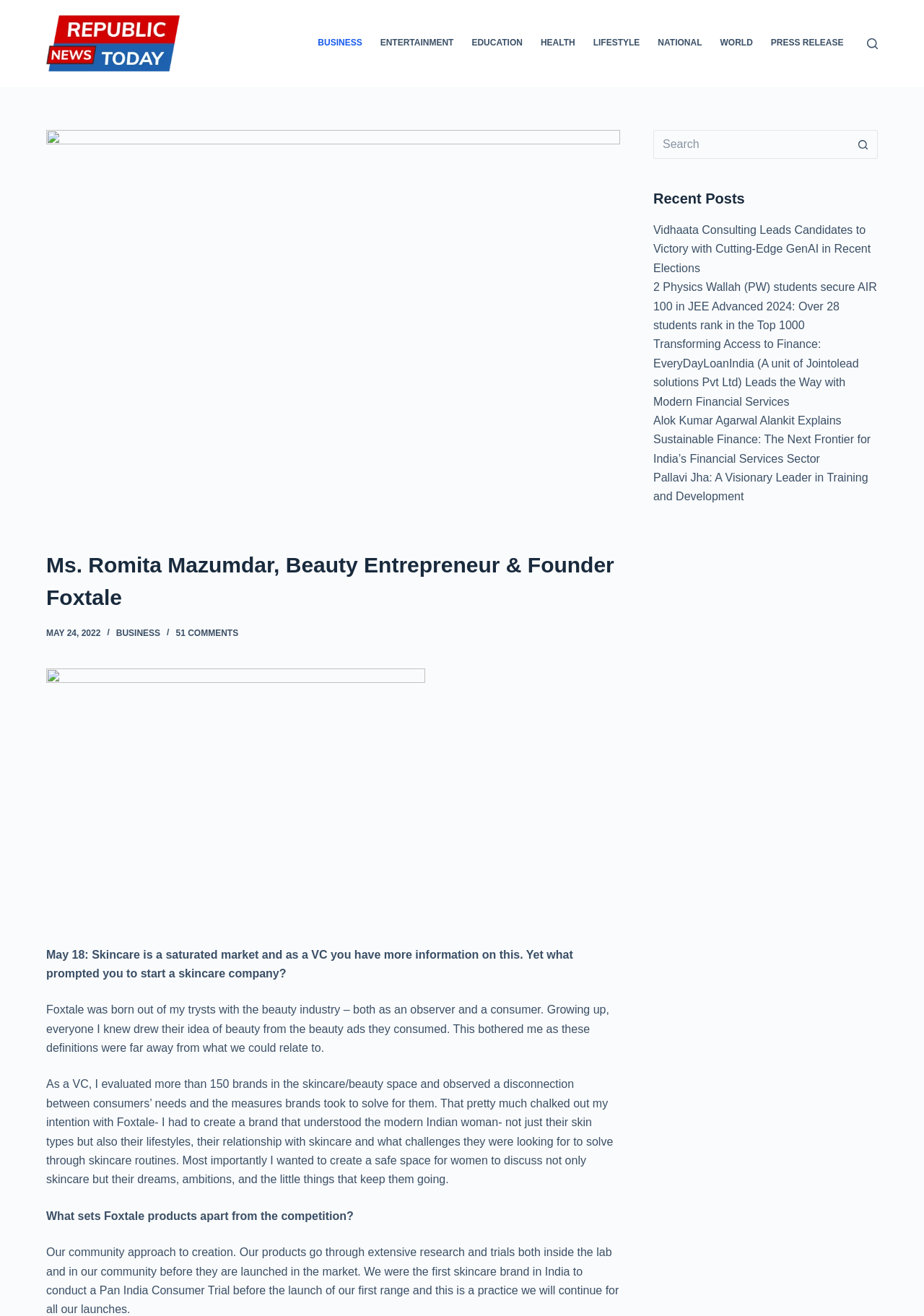What is the name of the beauty entrepreneur?
Please provide a single word or phrase as the answer based on the screenshot.

Ms. Romita Mazumdar